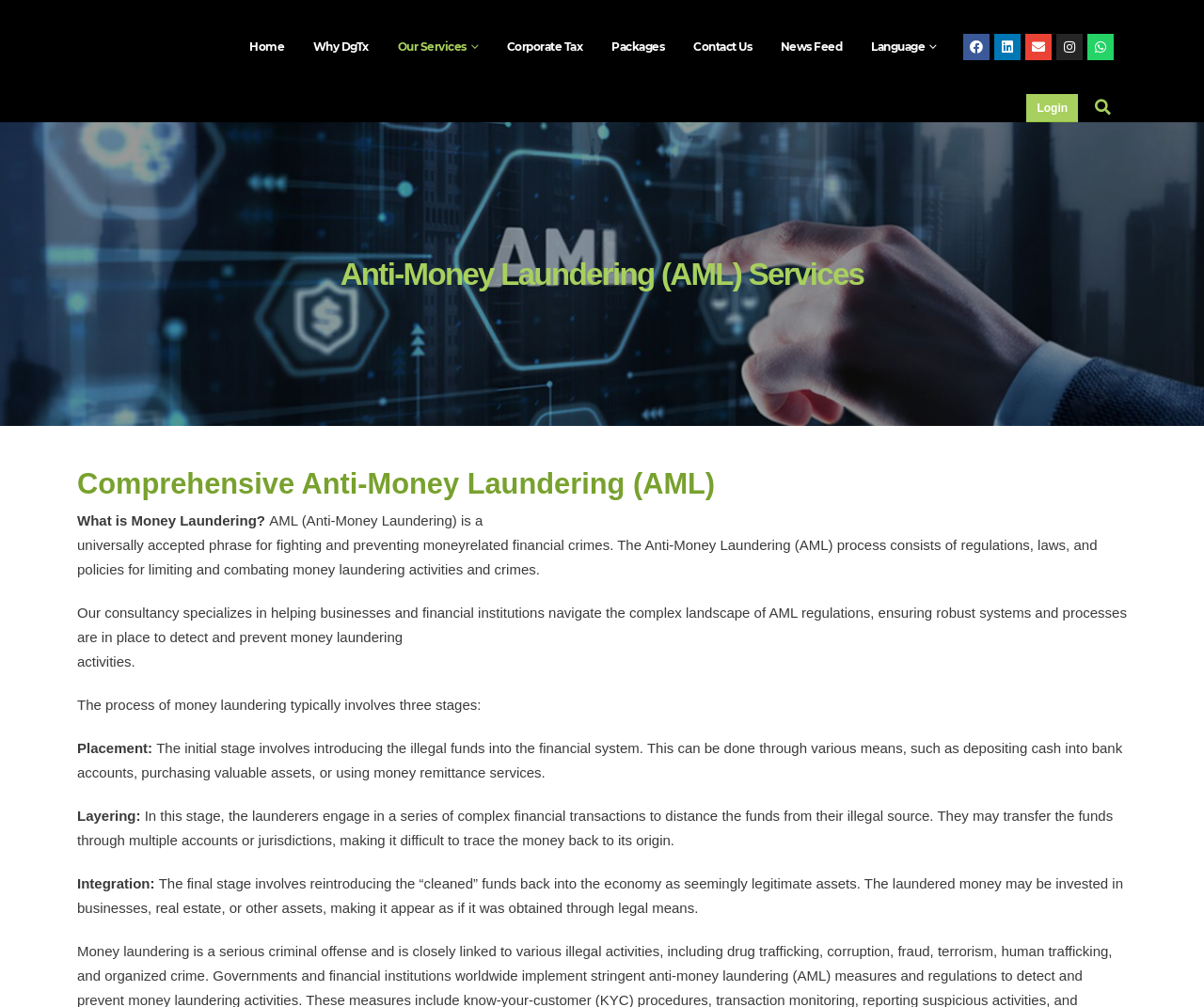Please identify the coordinates of the bounding box that should be clicked to fulfill this instruction: "Click on the Facebook link".

[0.8, 0.034, 0.822, 0.06]